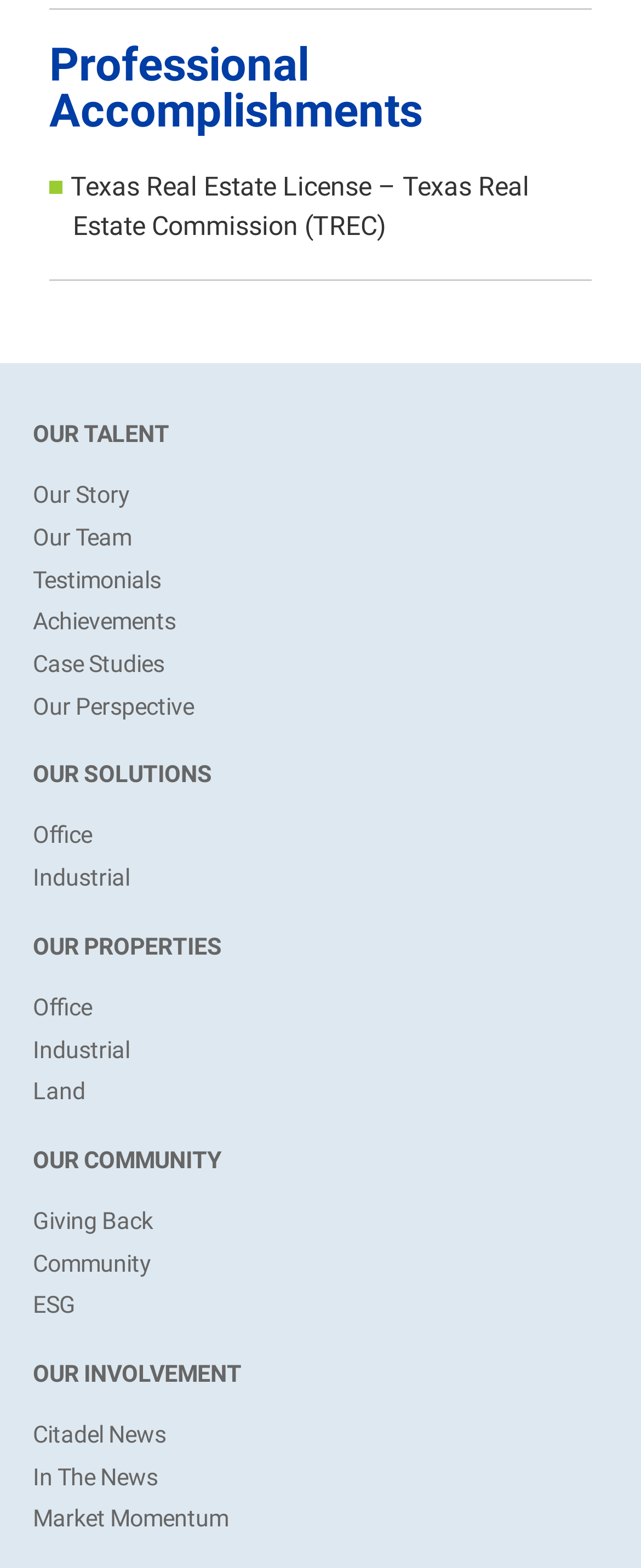Answer the question below in one word or phrase:
What is the last type of solution listed under 'OUR SOLUTIONS'?

Industrial